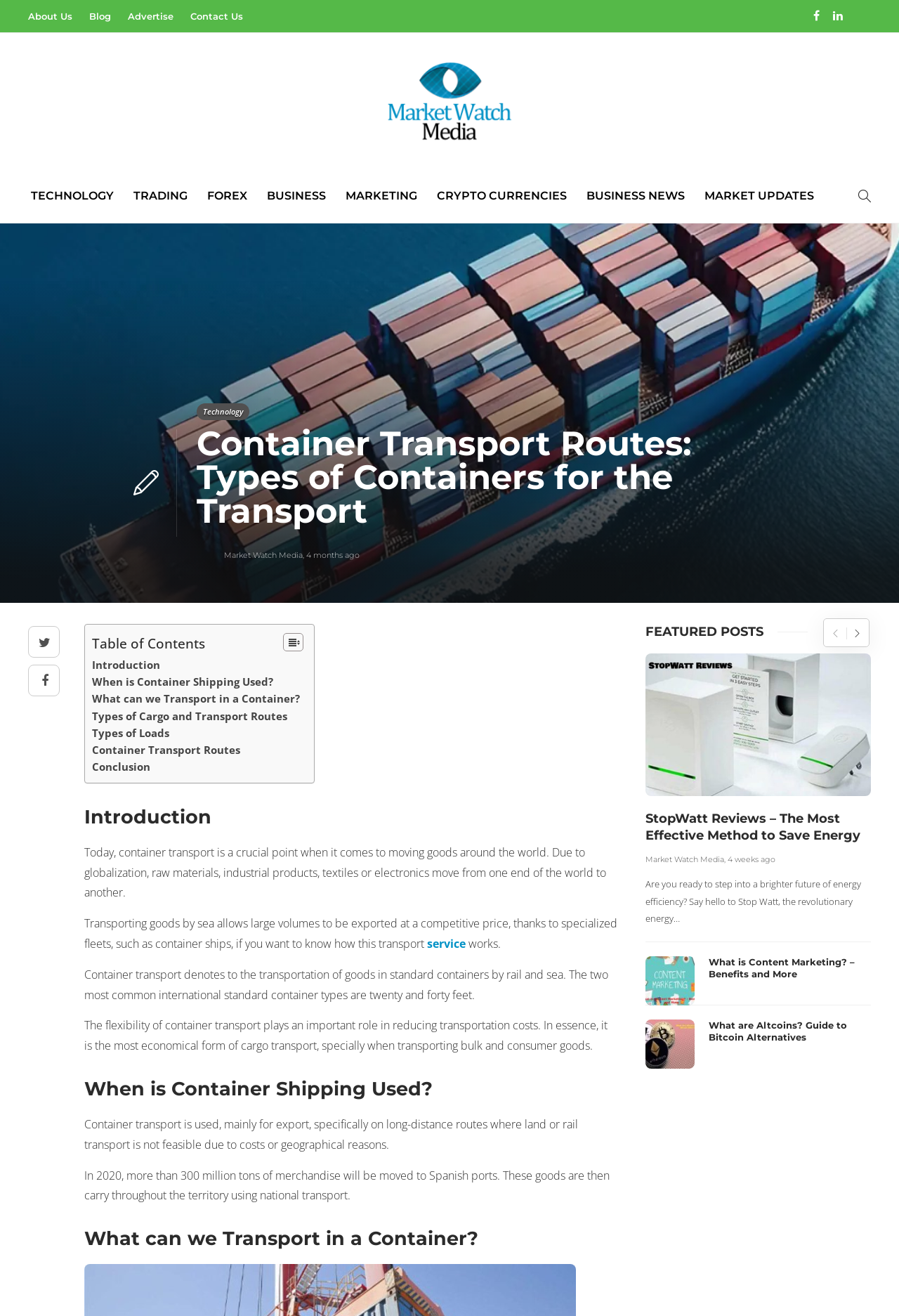Please determine the bounding box coordinates for the element that should be clicked to follow these instructions: "Click on the 'About Us' link".

[0.031, 0.002, 0.08, 0.023]